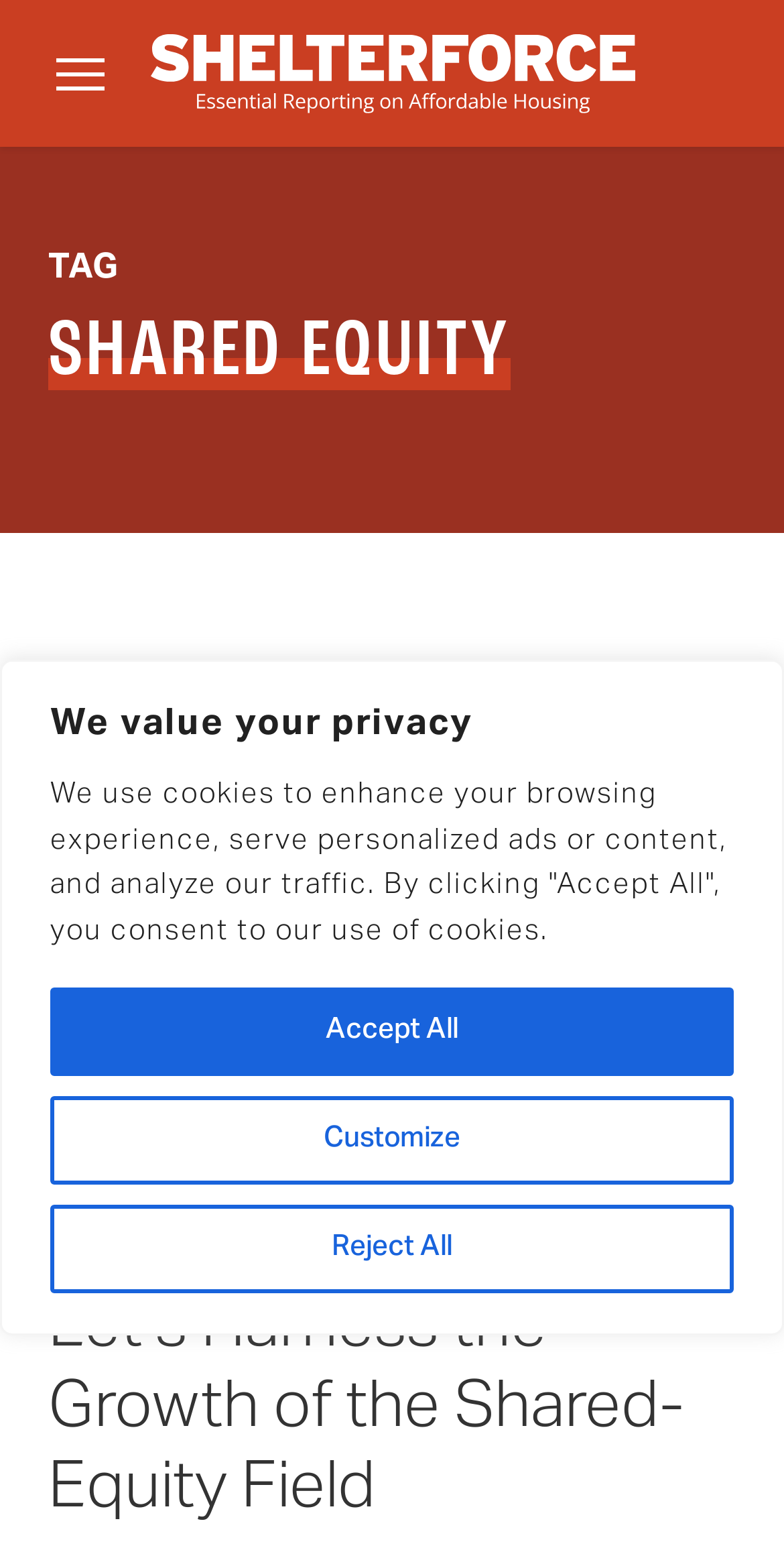Identify the bounding box for the UI element described as: "Customize". The coordinates should be four float numbers between 0 and 1, i.e., [left, top, right, bottom].

[0.064, 0.706, 0.936, 0.763]